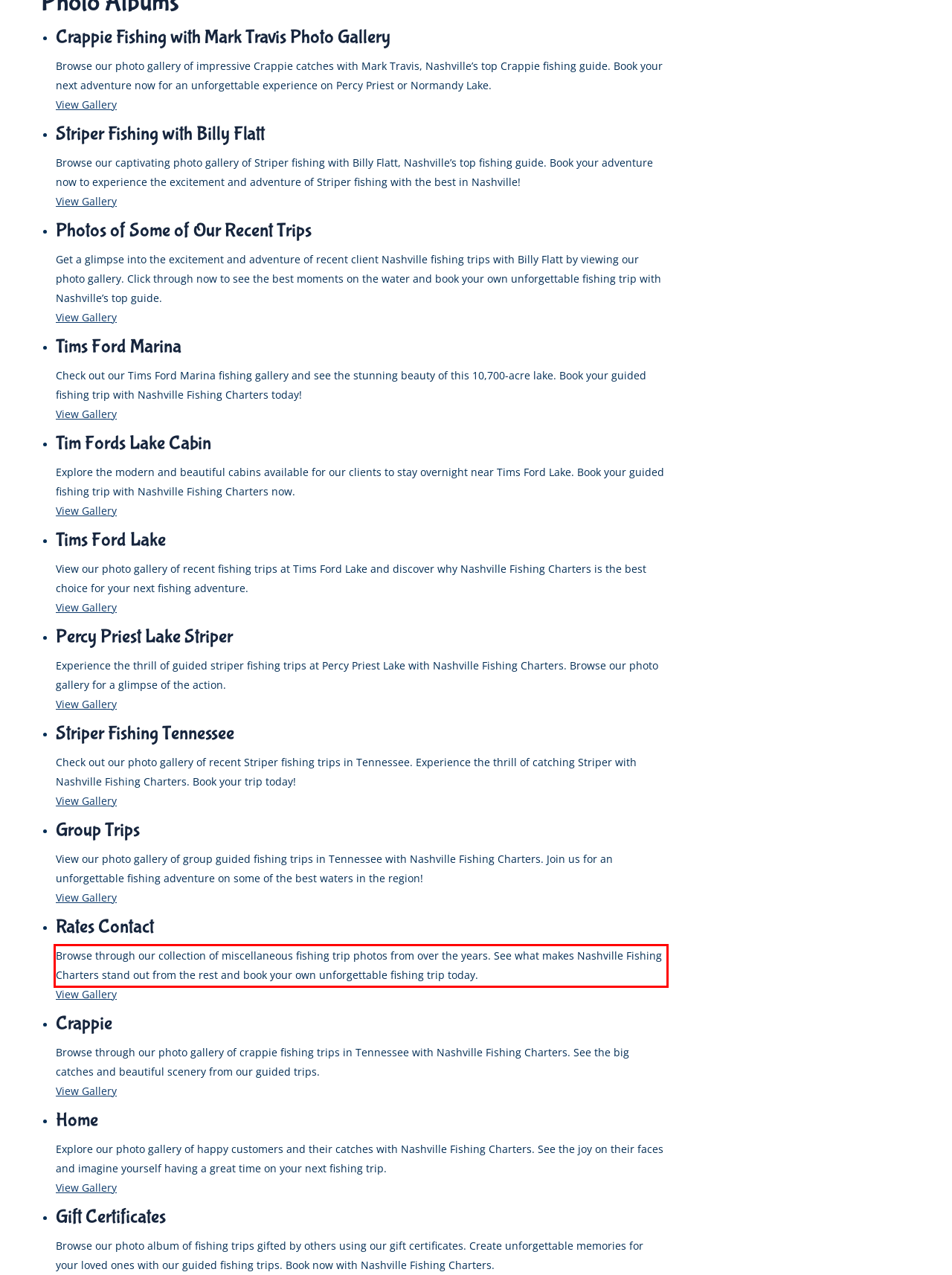Analyze the screenshot of the webpage and extract the text from the UI element that is inside the red bounding box.

Browse through our collection of miscellaneous fishing trip photos from over the years. See what makes Nashville Fishing Charters stand out from the rest and book your own unforgettable fishing trip today.